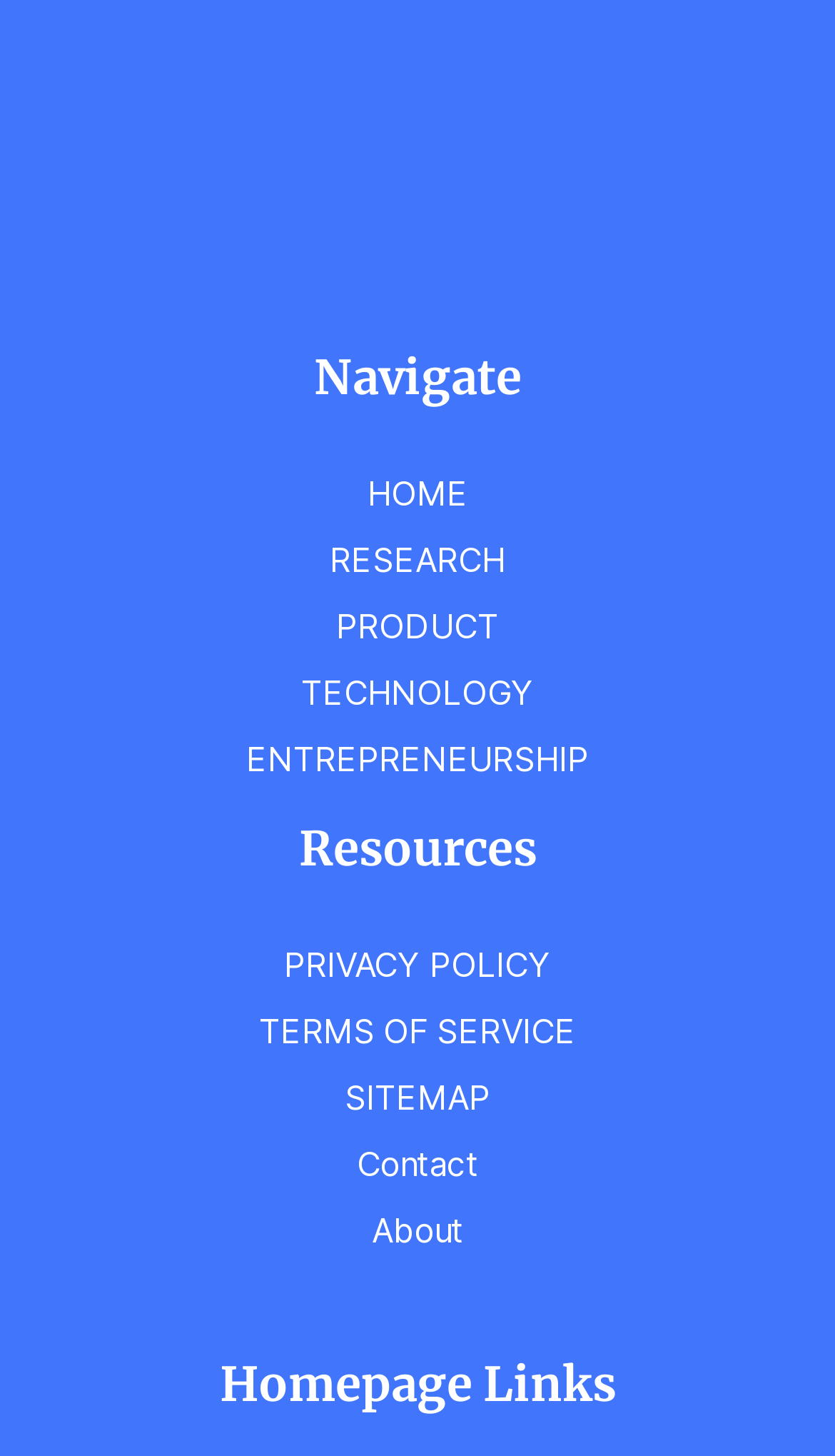Determine the bounding box coordinates (top-left x, top-left y, bottom-right x, bottom-right y) of the UI element described in the following text: PRIVACY POLICY

[0.34, 0.648, 0.66, 0.676]